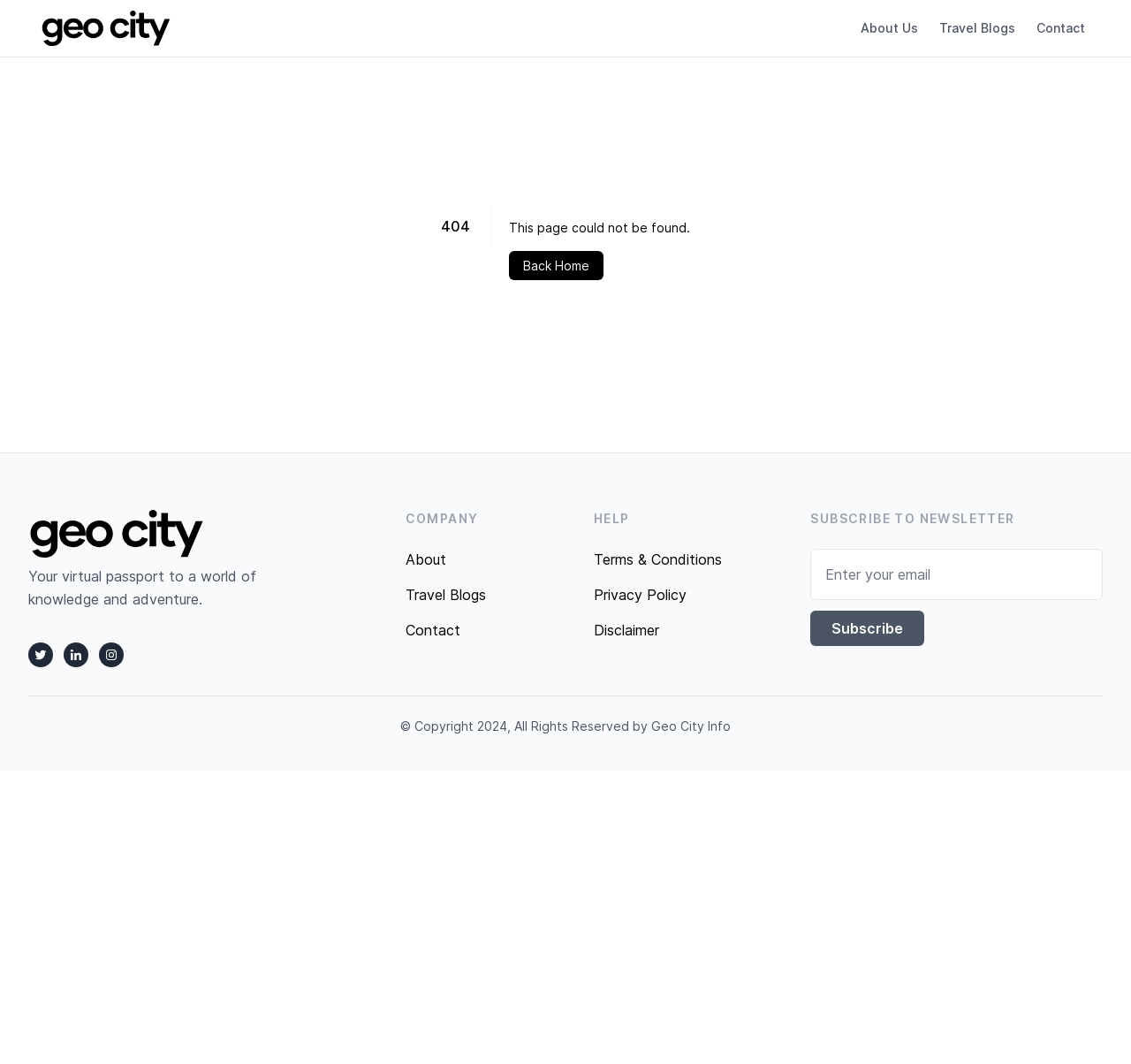What is the purpose of the 'Subscribe' button?
Using the details from the image, give an elaborate explanation to answer the question.

The 'Subscribe' button is located below the 'SUBSCRIBE TO NEWSLETTER' text and is accompanied by a textbox to enter an email address. This suggests that the purpose of the 'Subscribe' button is to subscribe to a newsletter by providing an email address.